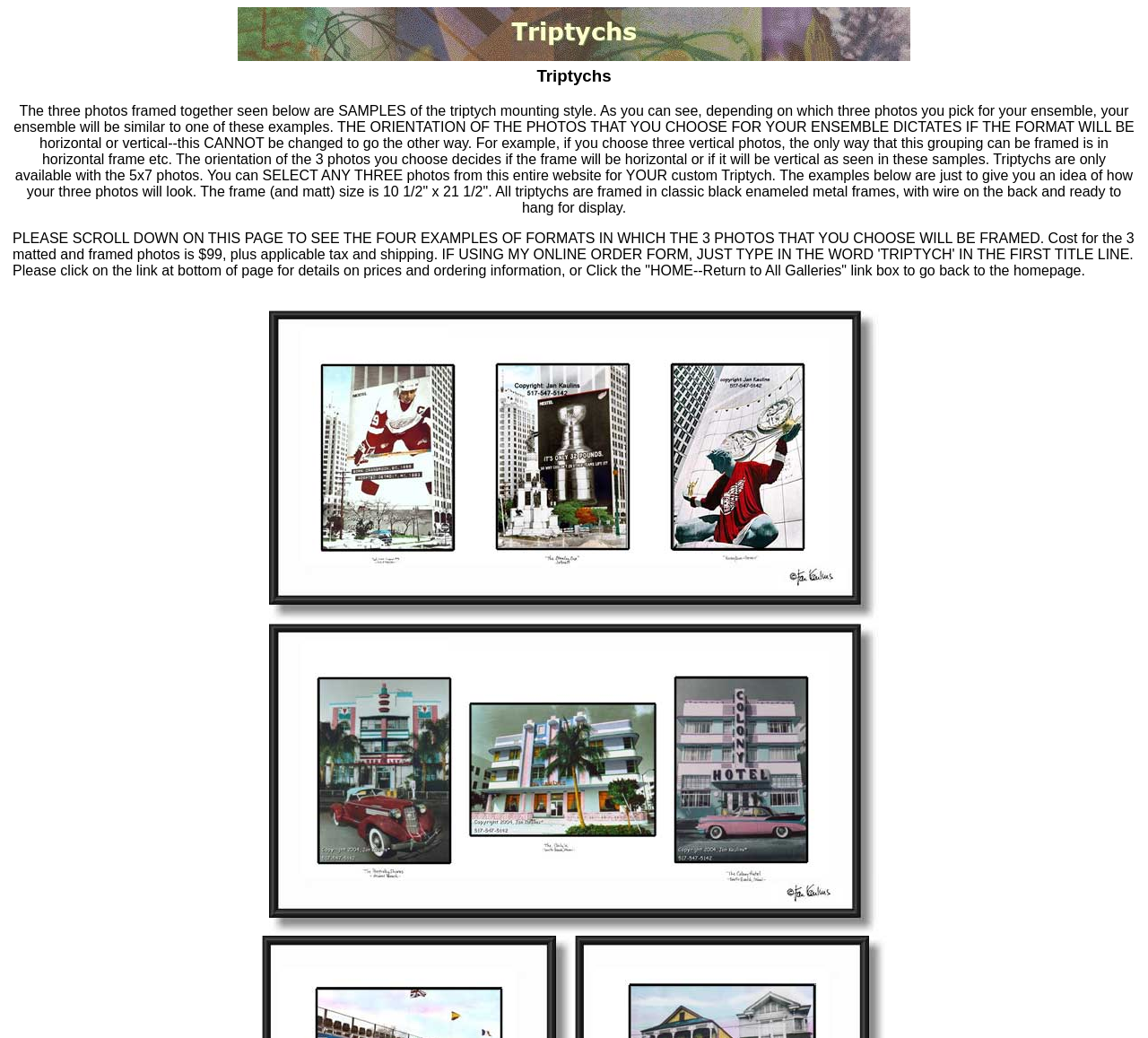How many images are displayed in the first row?
Please provide a single word or phrase as your answer based on the image.

One